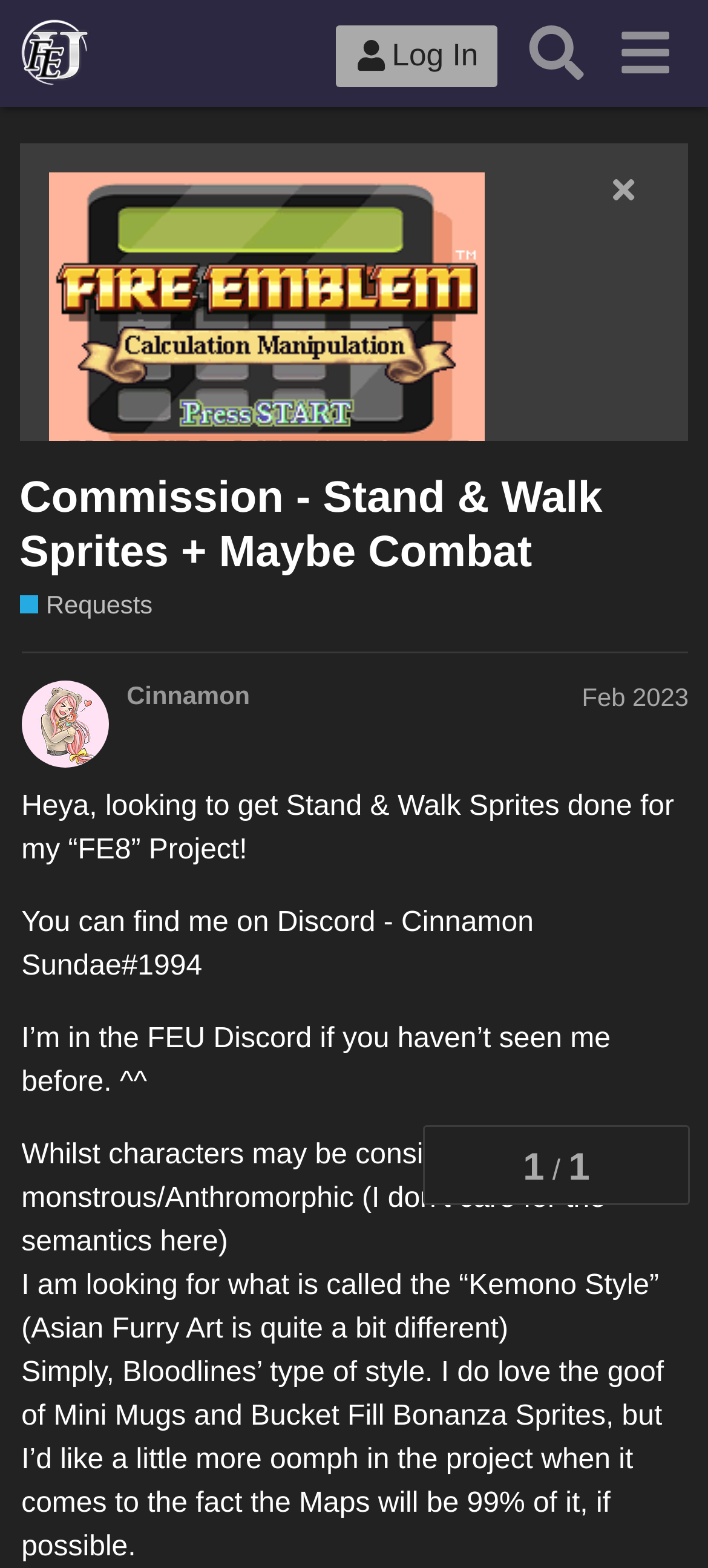Using the webpage screenshot, find the UI element described by alt="Fire Emblem Universe". Provide the bounding box coordinates in the format (top-left x, top-left y, bottom-right x, bottom-right y), ensuring all values are floating point numbers between 0 and 1.

[0.027, 0.012, 0.126, 0.056]